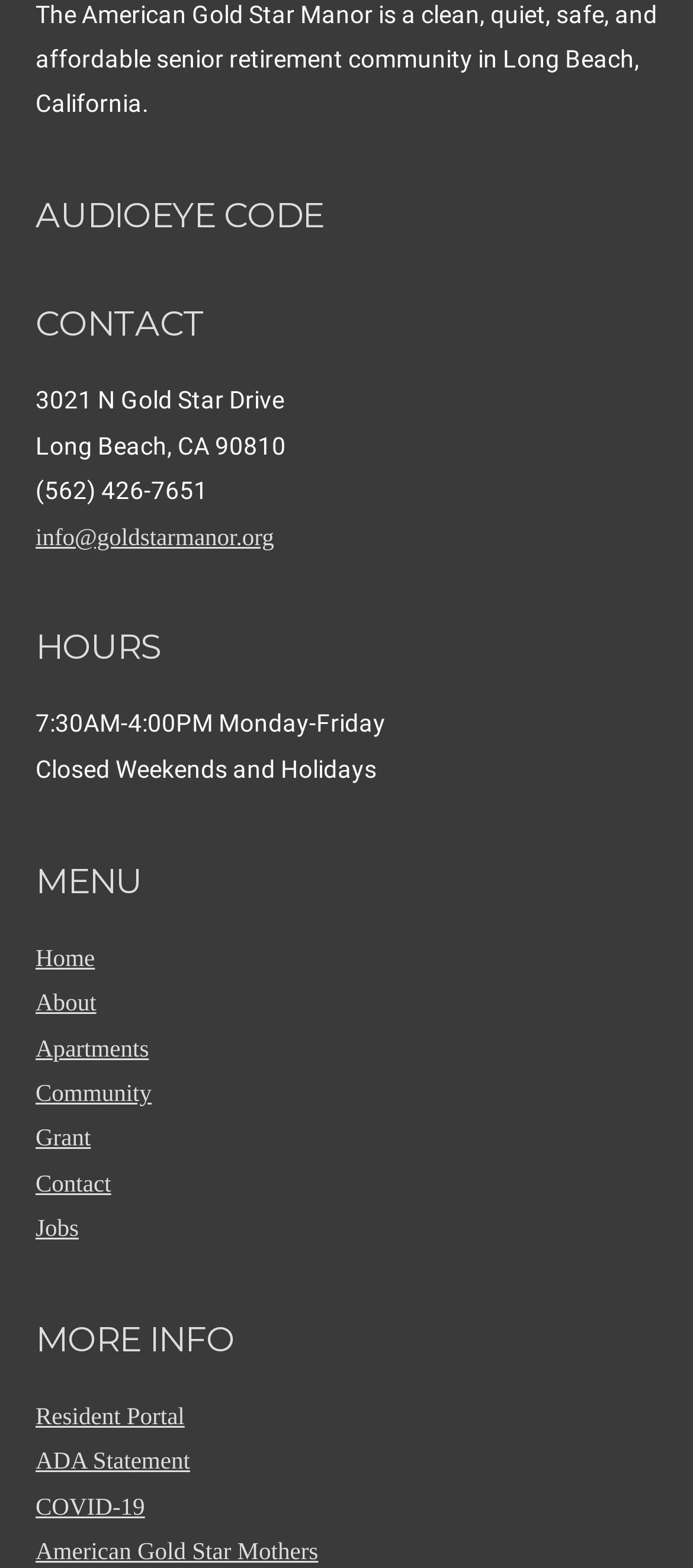Determine the bounding box for the UI element described here: "Community".

[0.051, 0.688, 0.219, 0.705]